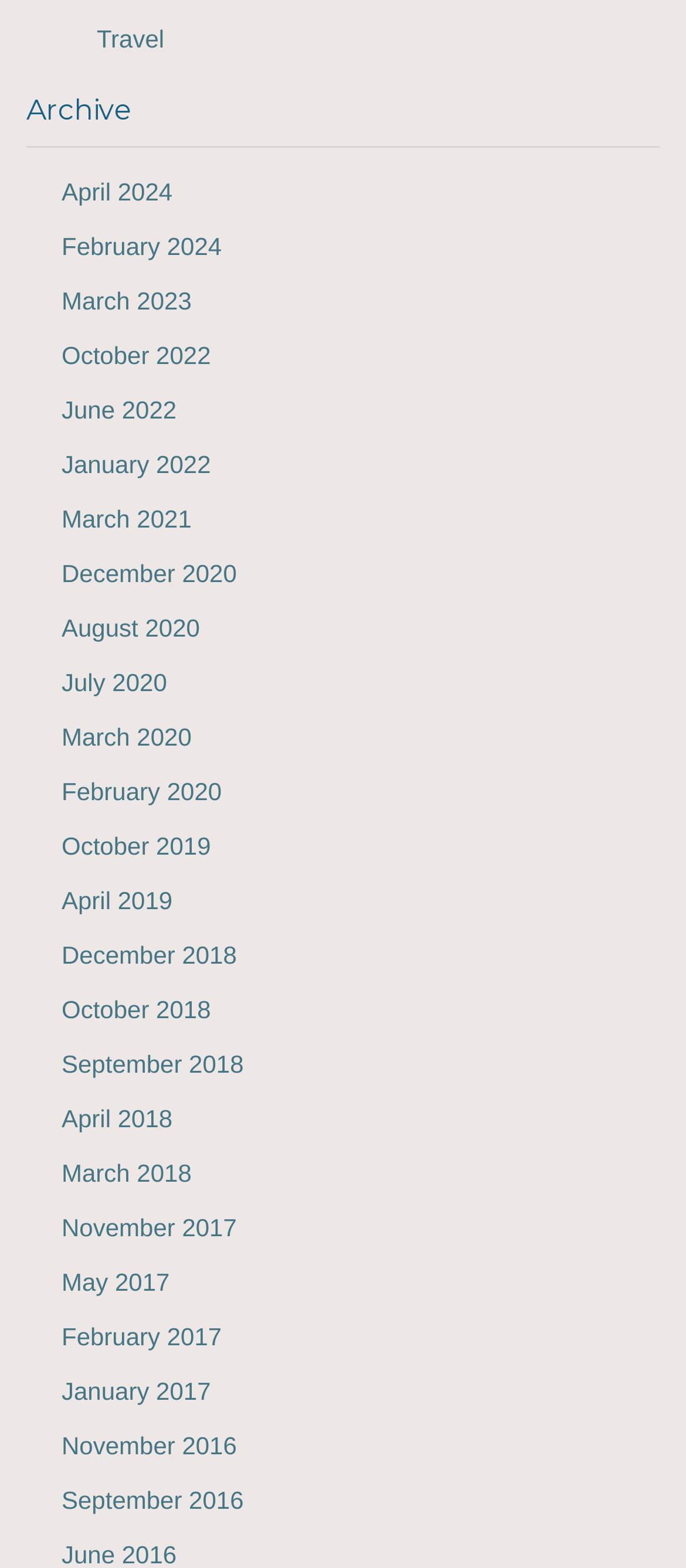Can you show the bounding box coordinates of the region to click on to complete the task described in the instruction: "Go to archive"?

[0.038, 0.055, 0.962, 0.09]